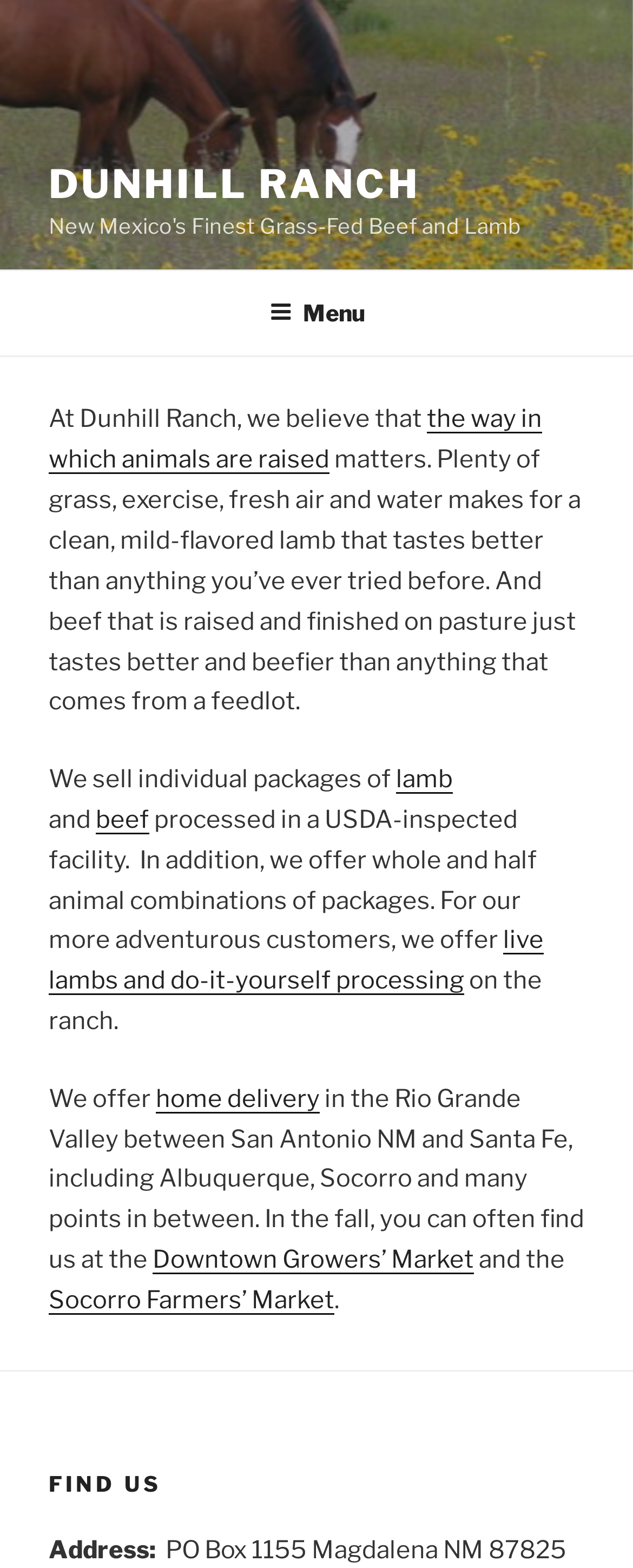Please determine the bounding box of the UI element that matches this description: home delivery. The coordinates should be given as (top-left x, top-left y, bottom-right x, bottom-right y), with all values between 0 and 1.

[0.246, 0.691, 0.505, 0.71]